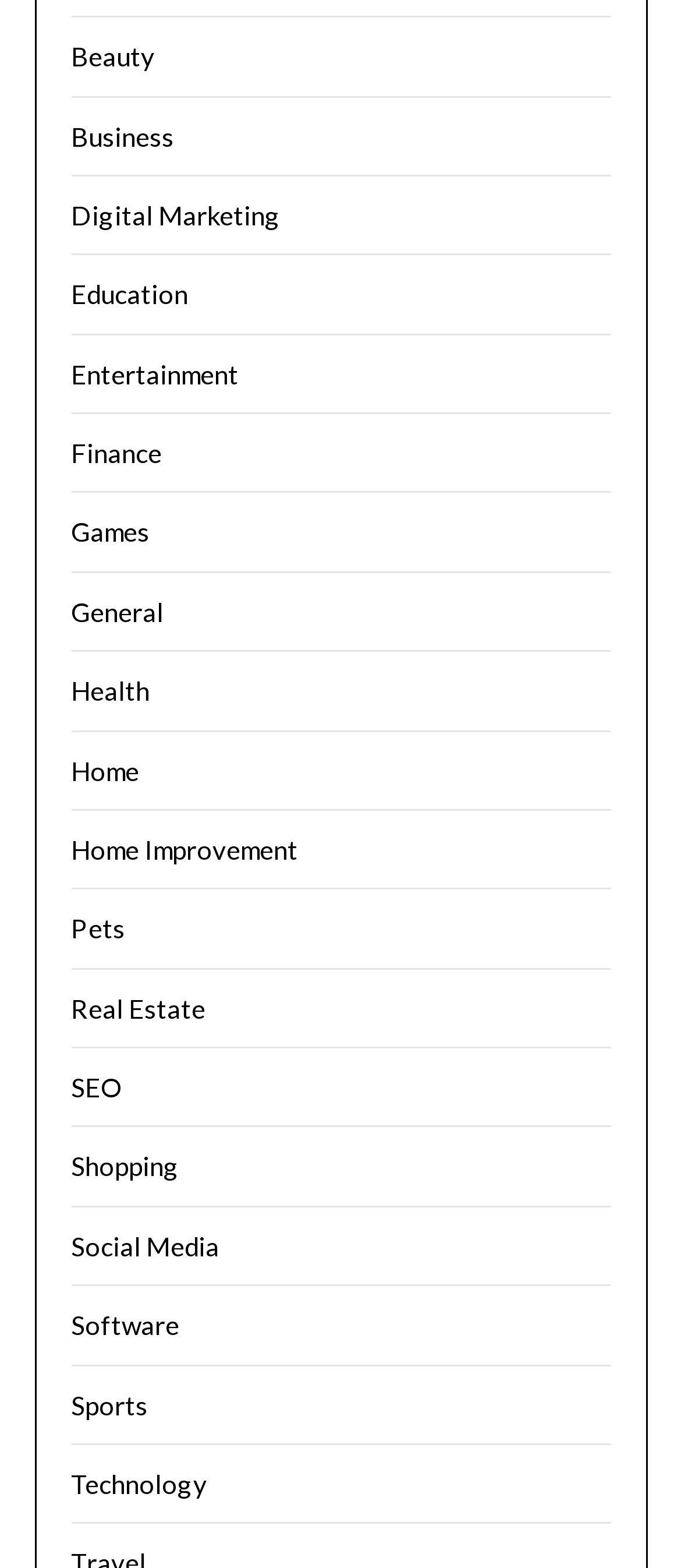Identify the bounding box for the UI element that is described as follows: "Pets".

[0.104, 0.582, 0.183, 0.602]